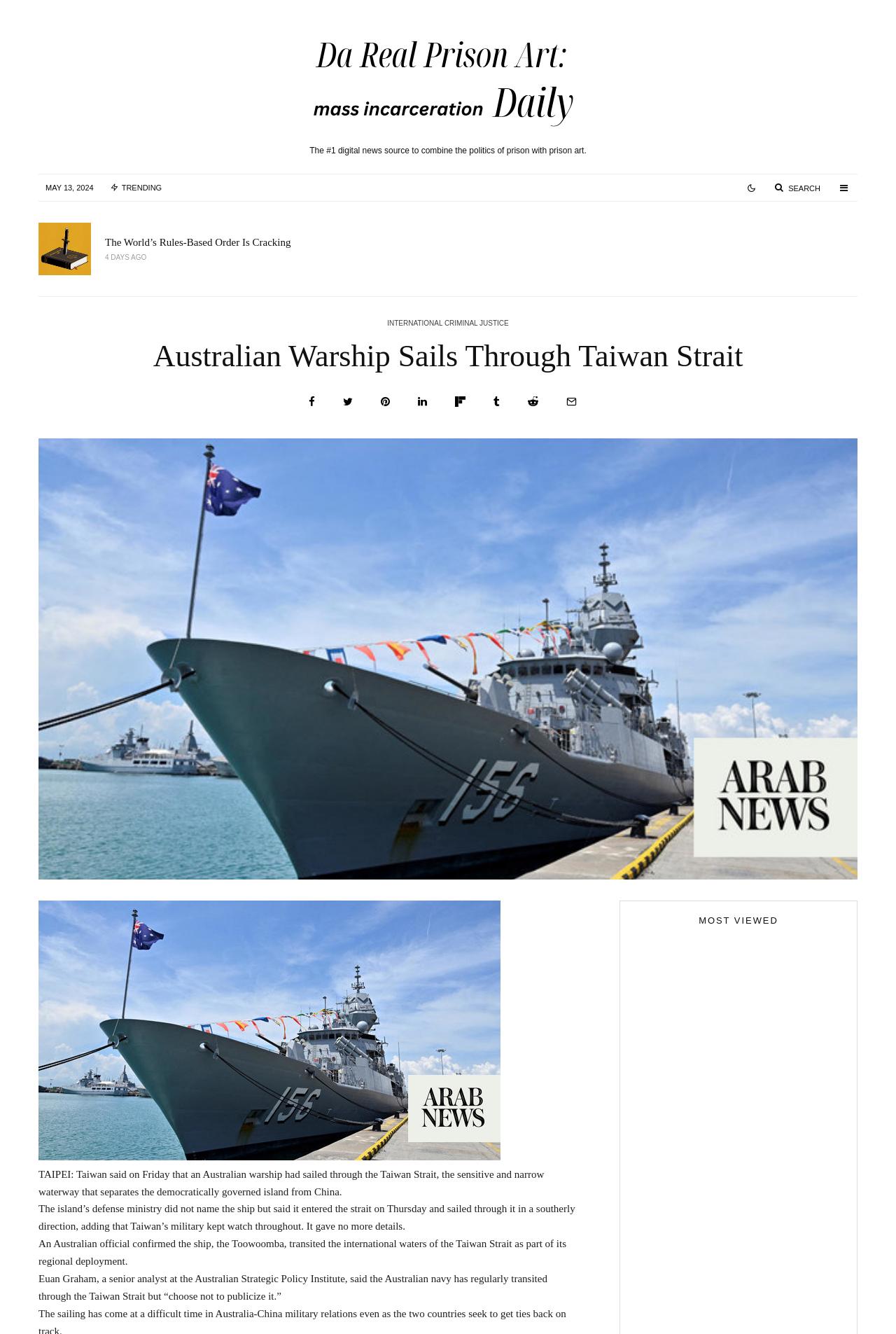Determine the bounding box coordinates for the element that should be clicked to follow this instruction: "Search for something". The coordinates should be given as four float numbers between 0 and 1, in the format [left, top, right, bottom].

[0.854, 0.132, 0.927, 0.15]